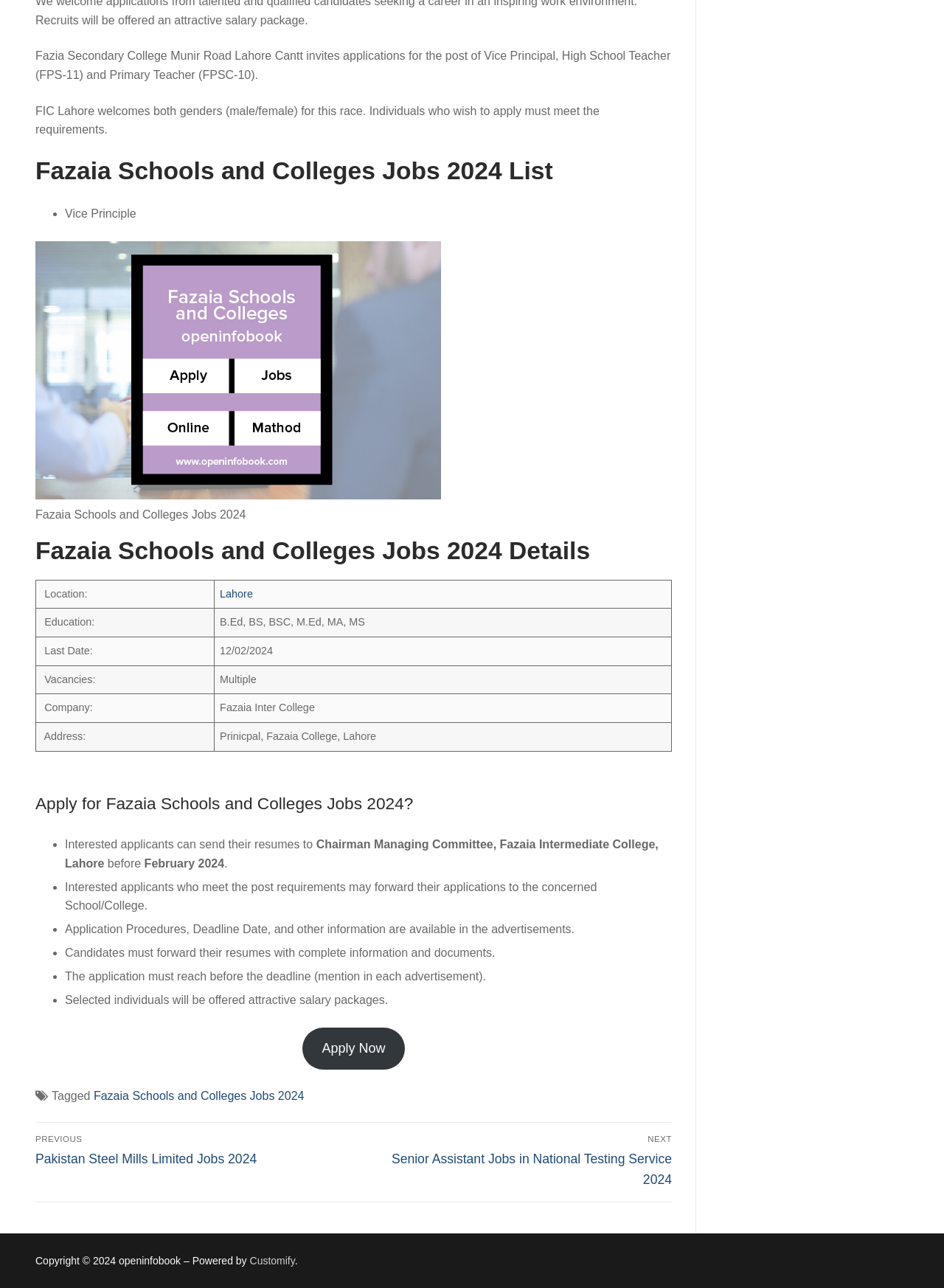What is the name of the college mentioned in the webpage?
Kindly offer a detailed explanation using the data available in the image.

The webpage mentions 'Fazaia Intermediate College' in the gridcell with the label 'Company:' in the table with job details, indicating that the name of the college mentioned in the webpage is Fazaia Intermediate College.